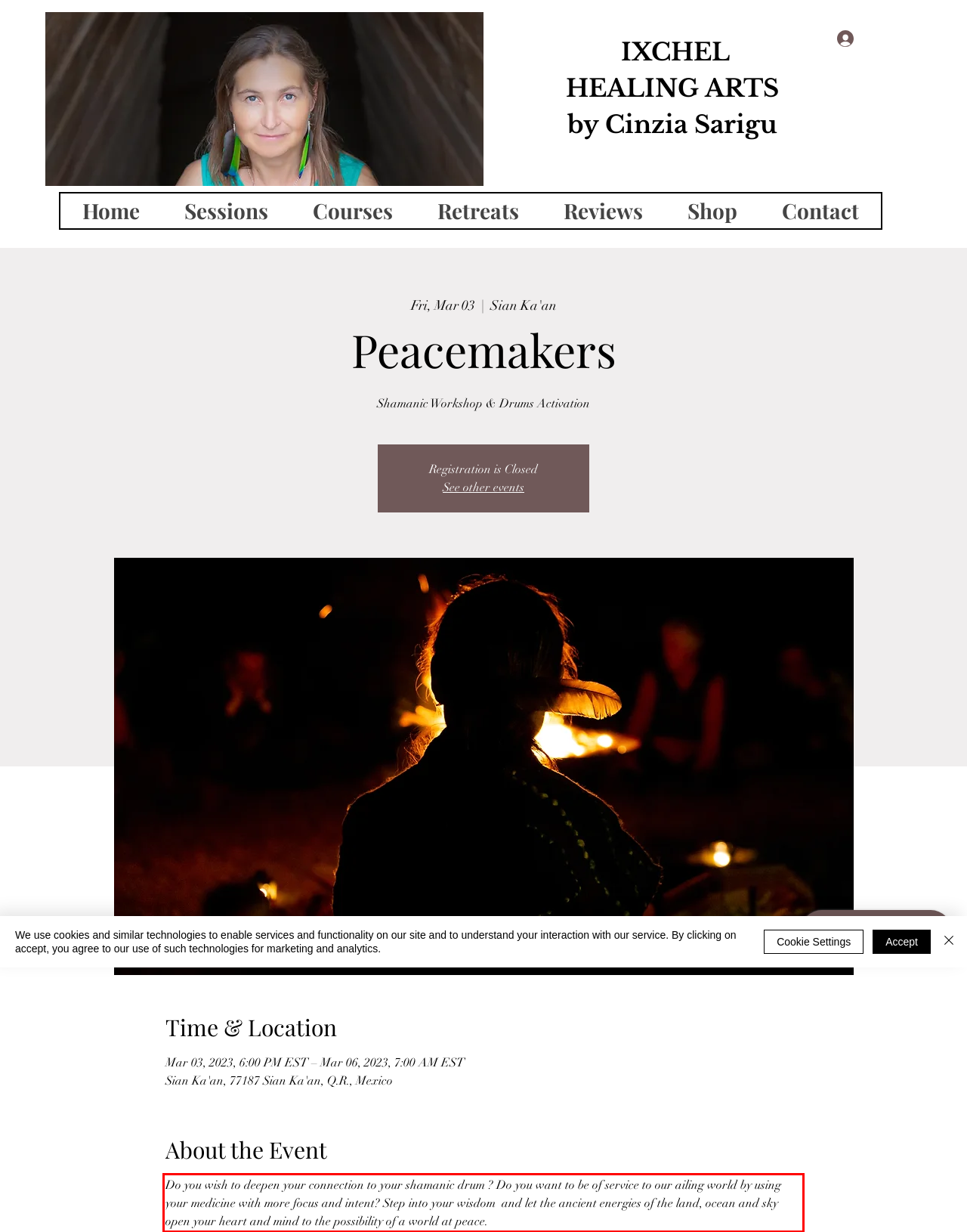You have a screenshot of a webpage, and there is a red bounding box around a UI element. Utilize OCR to extract the text within this red bounding box.

Do you wish to deepen your connection to your shamanic drum ? Do you want to be of service to our ailing world by using your medicine with more focus and intent? Step into your wisdom and let the ancient energies of the land, ocean and sky open your heart and mind to the possibility of a world at peace.